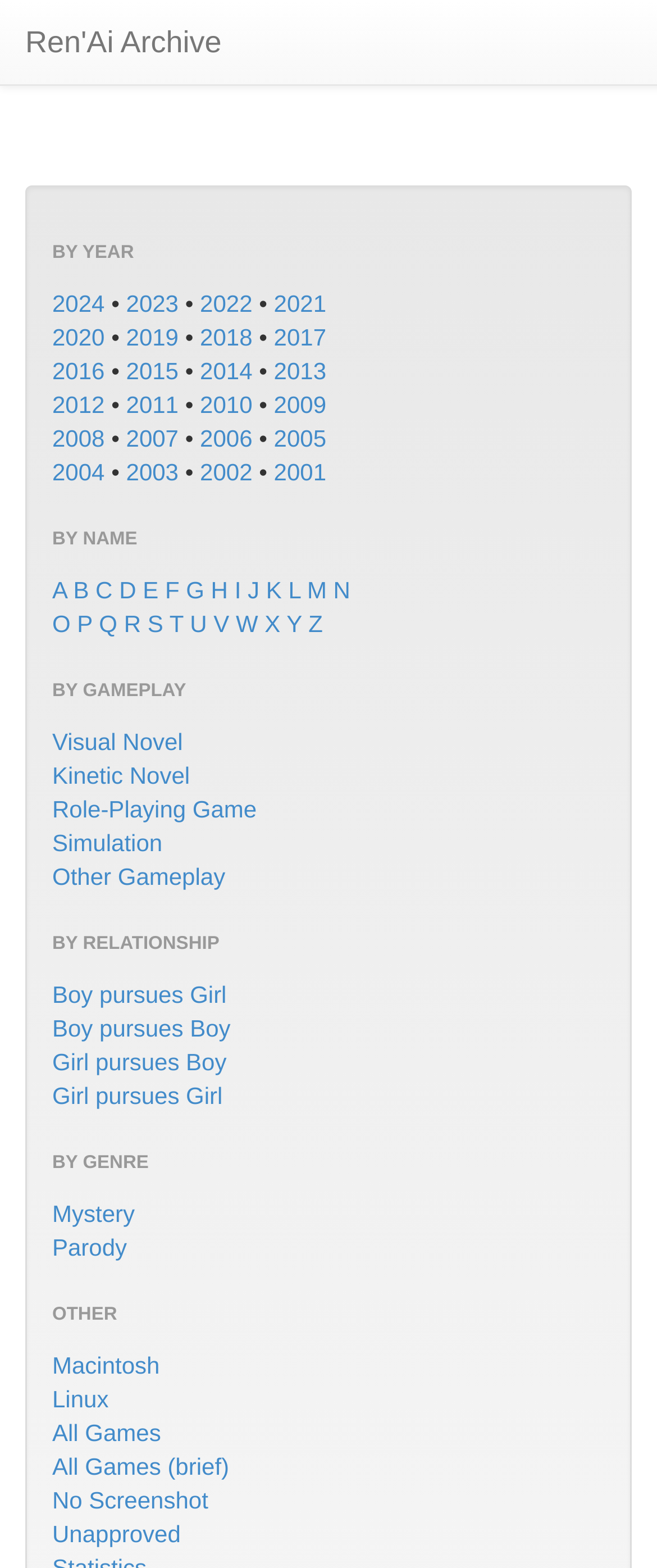Identify the bounding box coordinates for the region of the element that should be clicked to carry out the instruction: "Explore Visual Novel games". The bounding box coordinates should be four float numbers between 0 and 1, i.e., [left, top, right, bottom].

[0.079, 0.464, 0.278, 0.482]